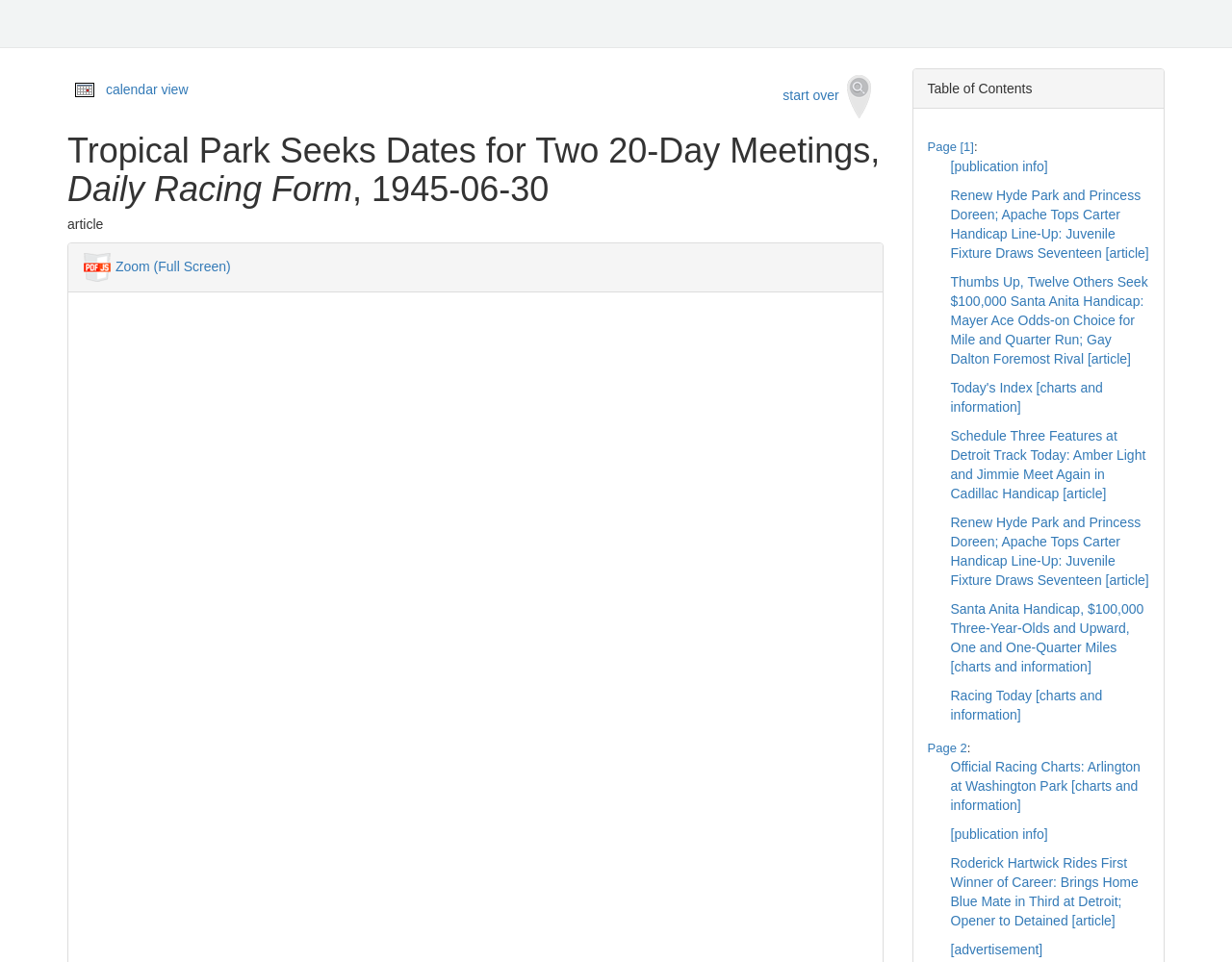Can you specify the bounding box coordinates for the region that should be clicked to fulfill this instruction: "go to page 1".

[0.753, 0.145, 0.791, 0.16]